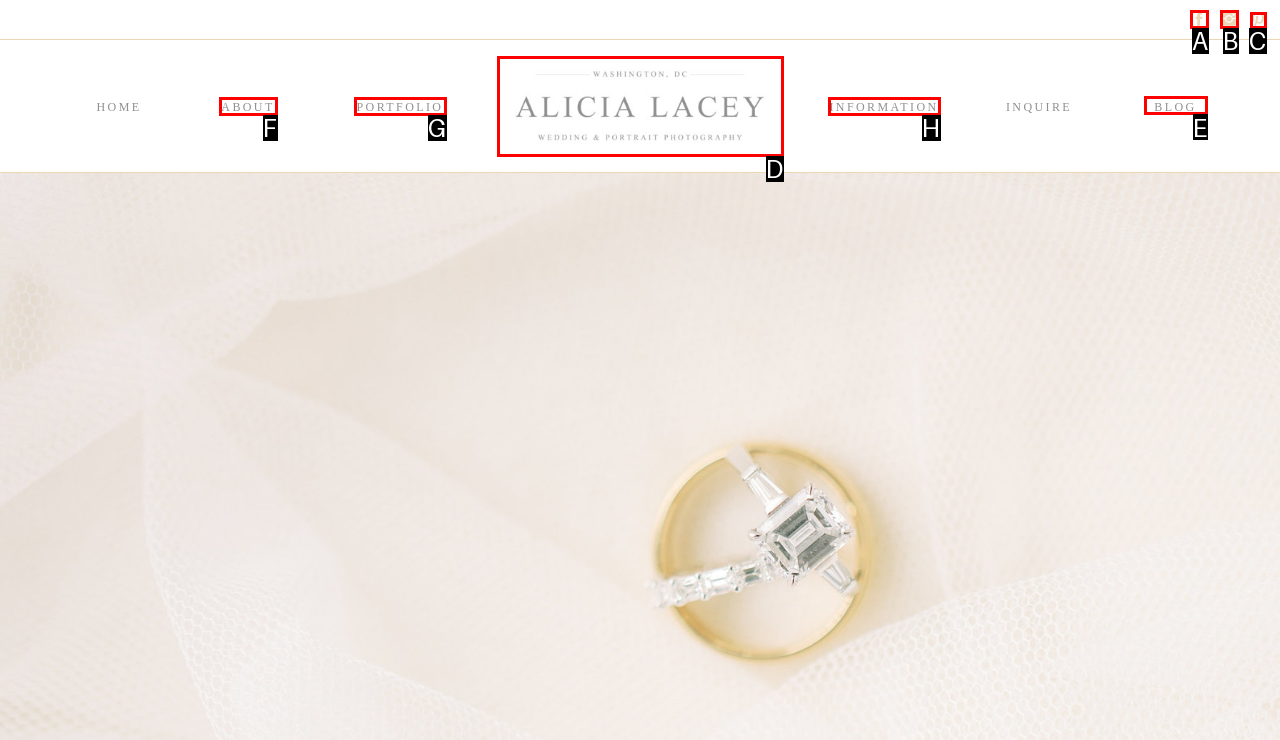Determine the letter of the element you should click to carry out the task: Visit the BLOG page
Answer with the letter from the given choices.

E